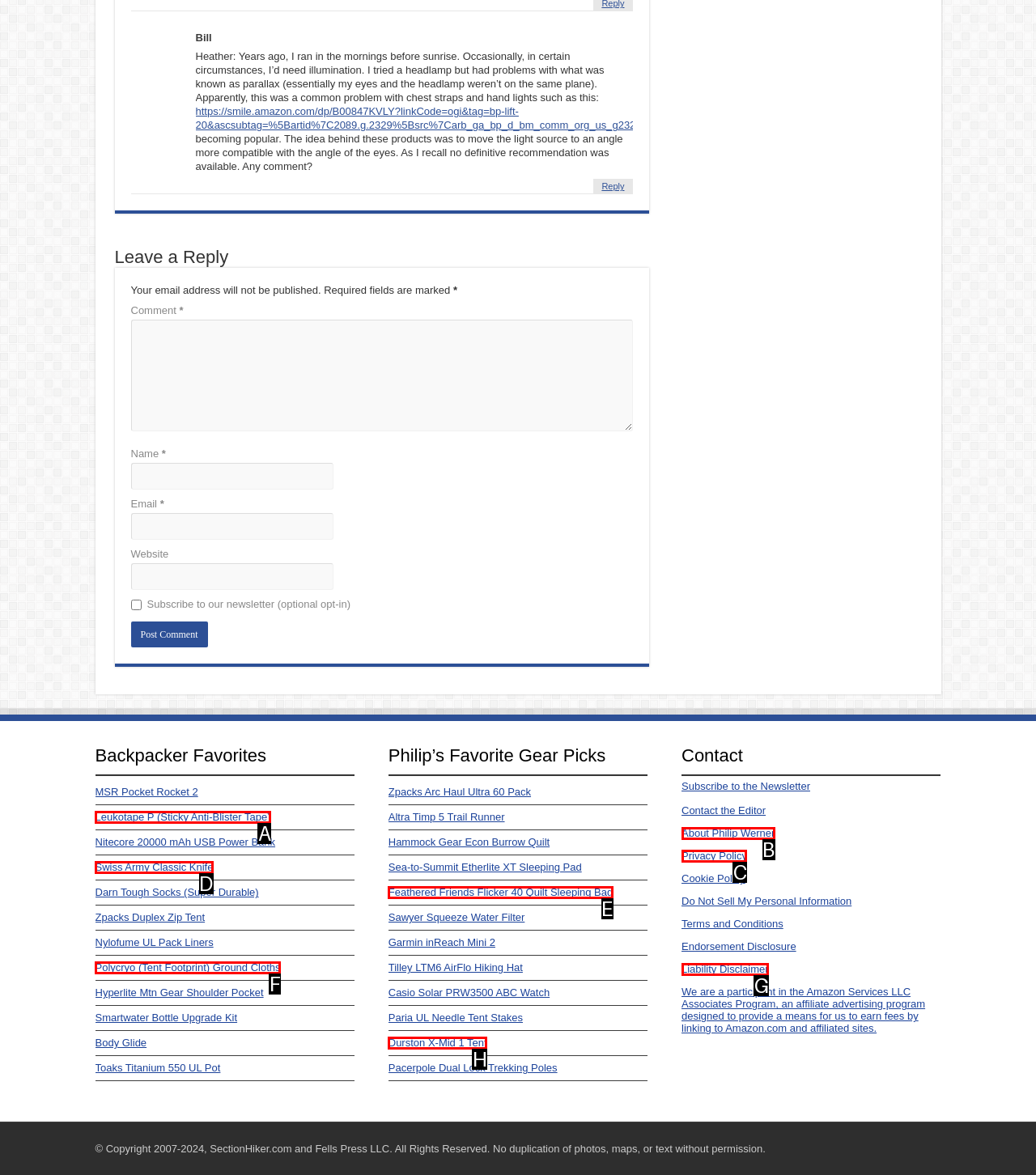Determine which option fits the element description: Apply for this job
Answer with the option’s letter directly.

None